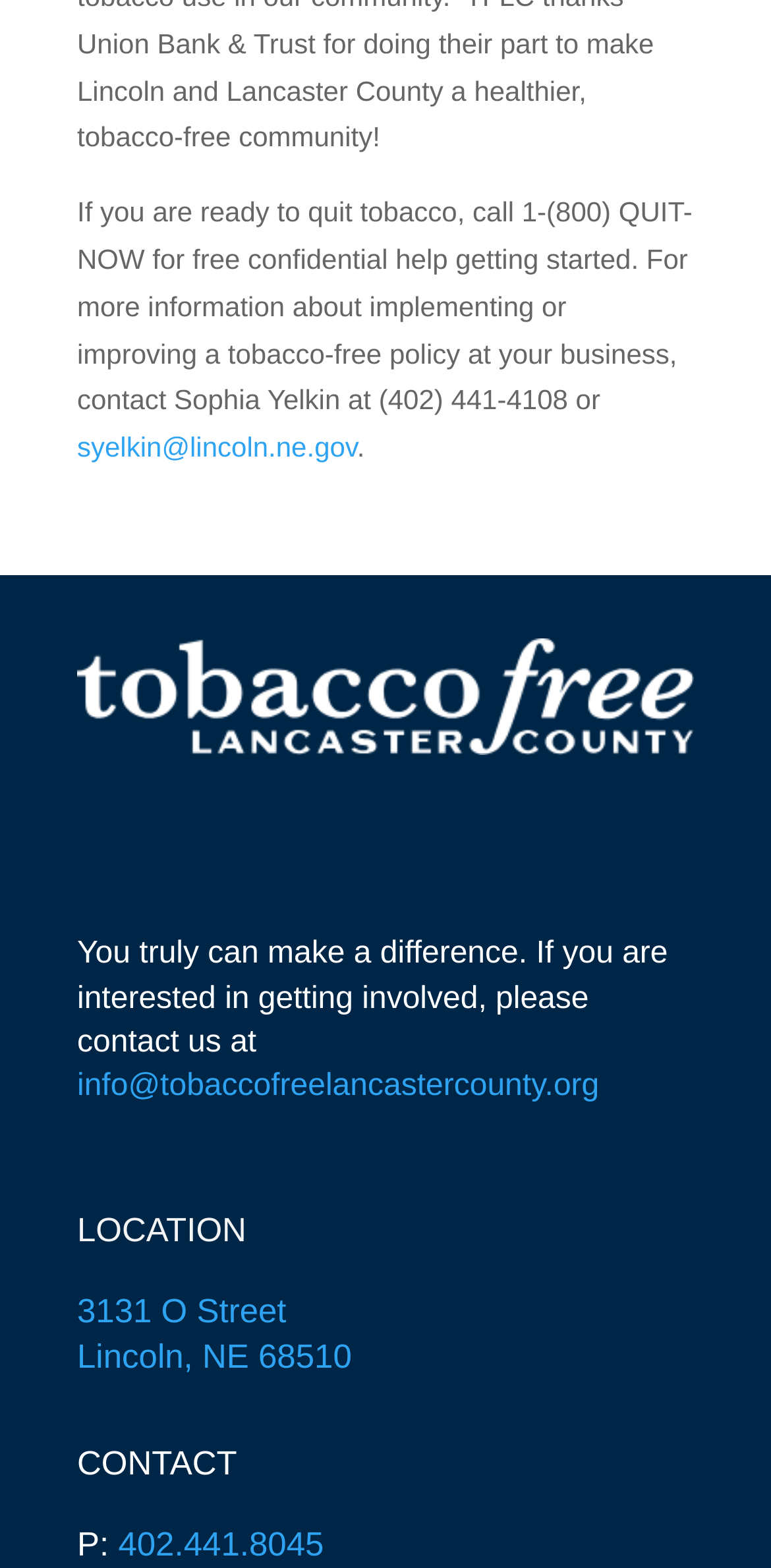Using floating point numbers between 0 and 1, provide the bounding box coordinates in the format (top-left x, top-left y, bottom-right x, bottom-right y). Locate the UI element described here: syelkin@lincoln.ne.gov

[0.1, 0.275, 0.463, 0.295]